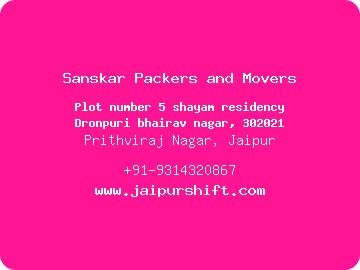Analyze the image and provide a detailed answer to the question: What is the website link?

The website link is www.jaipurshift.com, which is provided in the image. This link enables clients to access the company's website and learn more about their services or request a quote online.